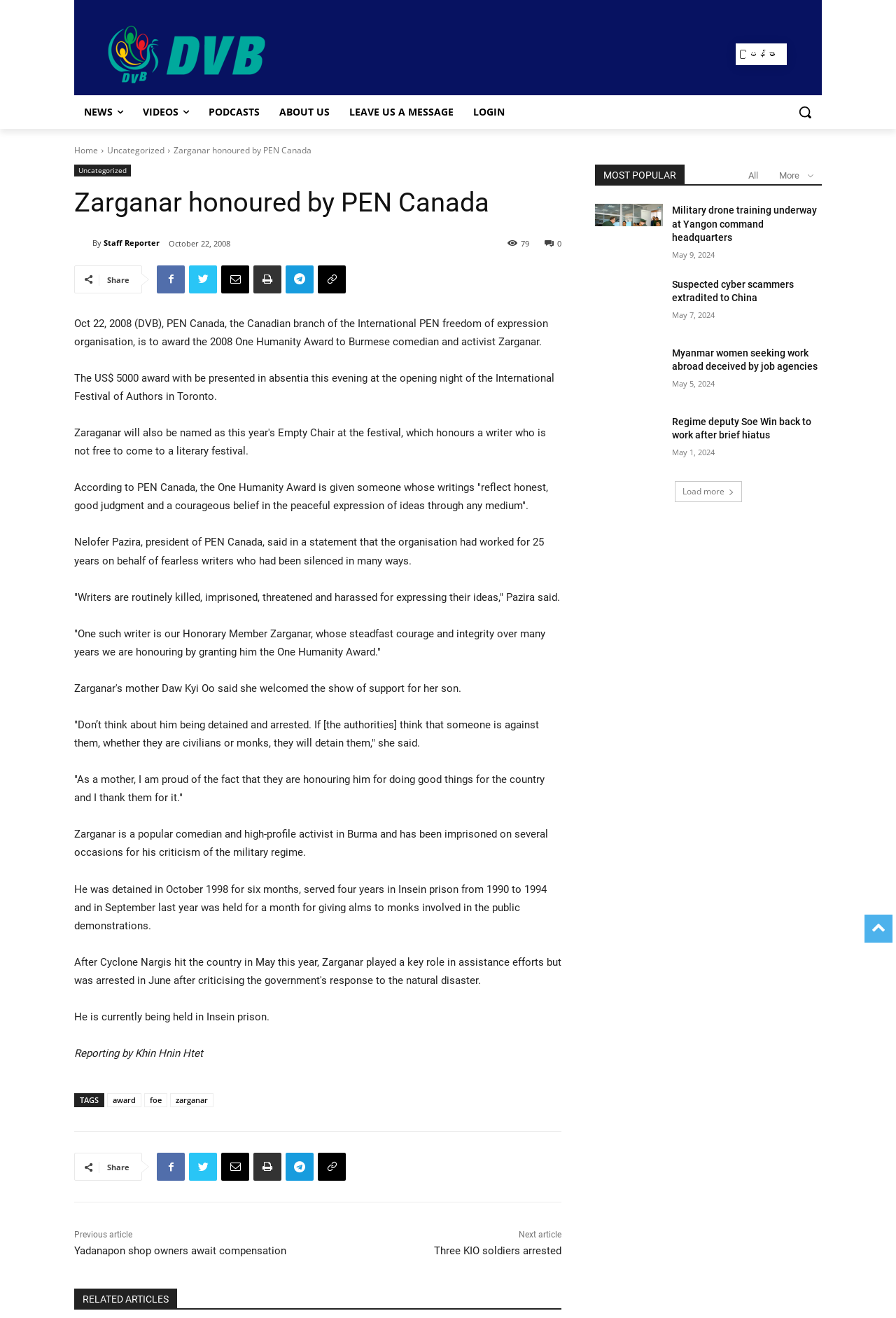Please determine the bounding box coordinates of the element's region to click in order to carry out the following instruction: "Search for something". The coordinates should be four float numbers between 0 and 1, i.e., [left, top, right, bottom].

[0.88, 0.072, 0.917, 0.098]